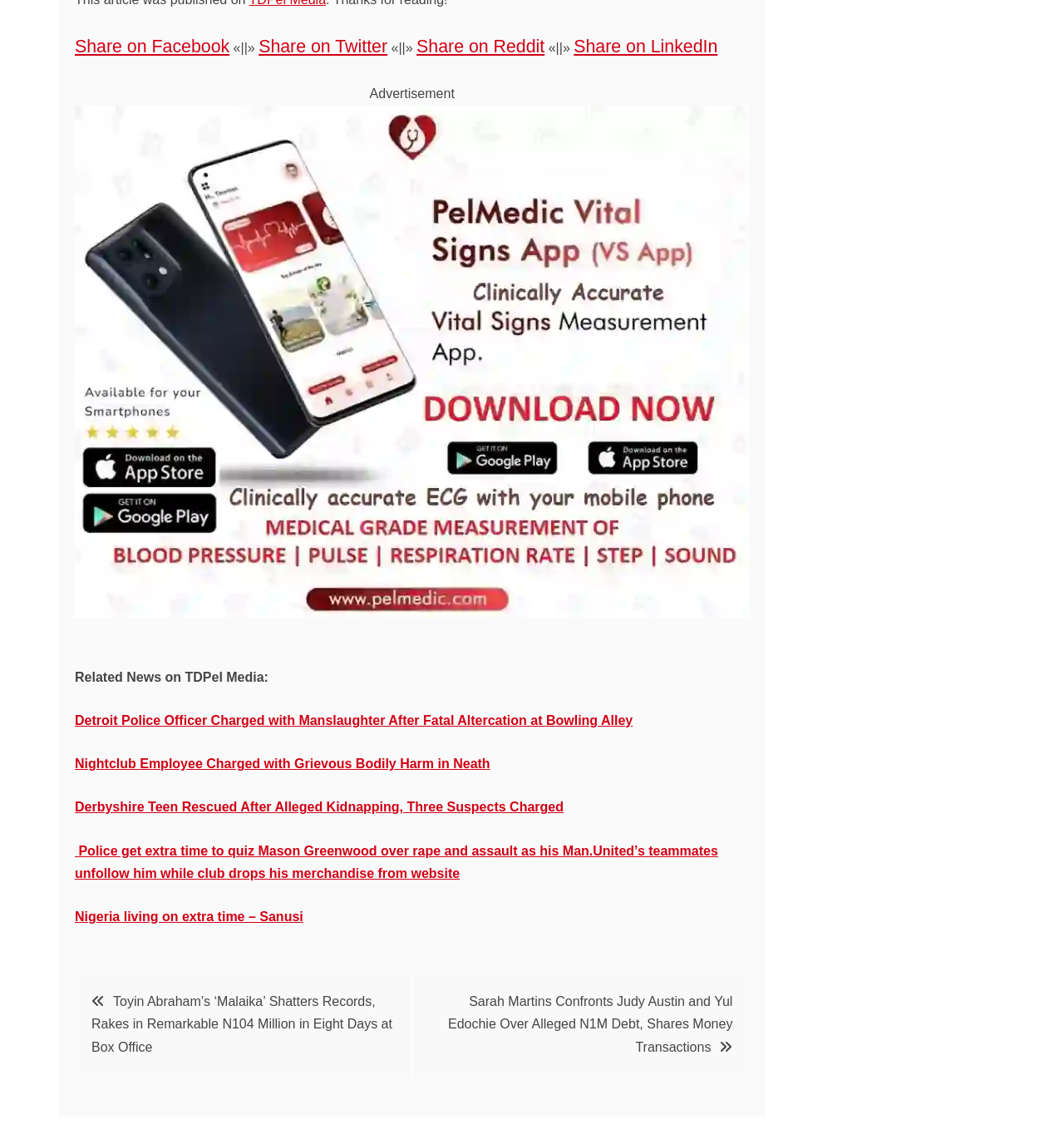How many post navigation links are listed?
Using the image provided, answer with just one word or phrase.

2